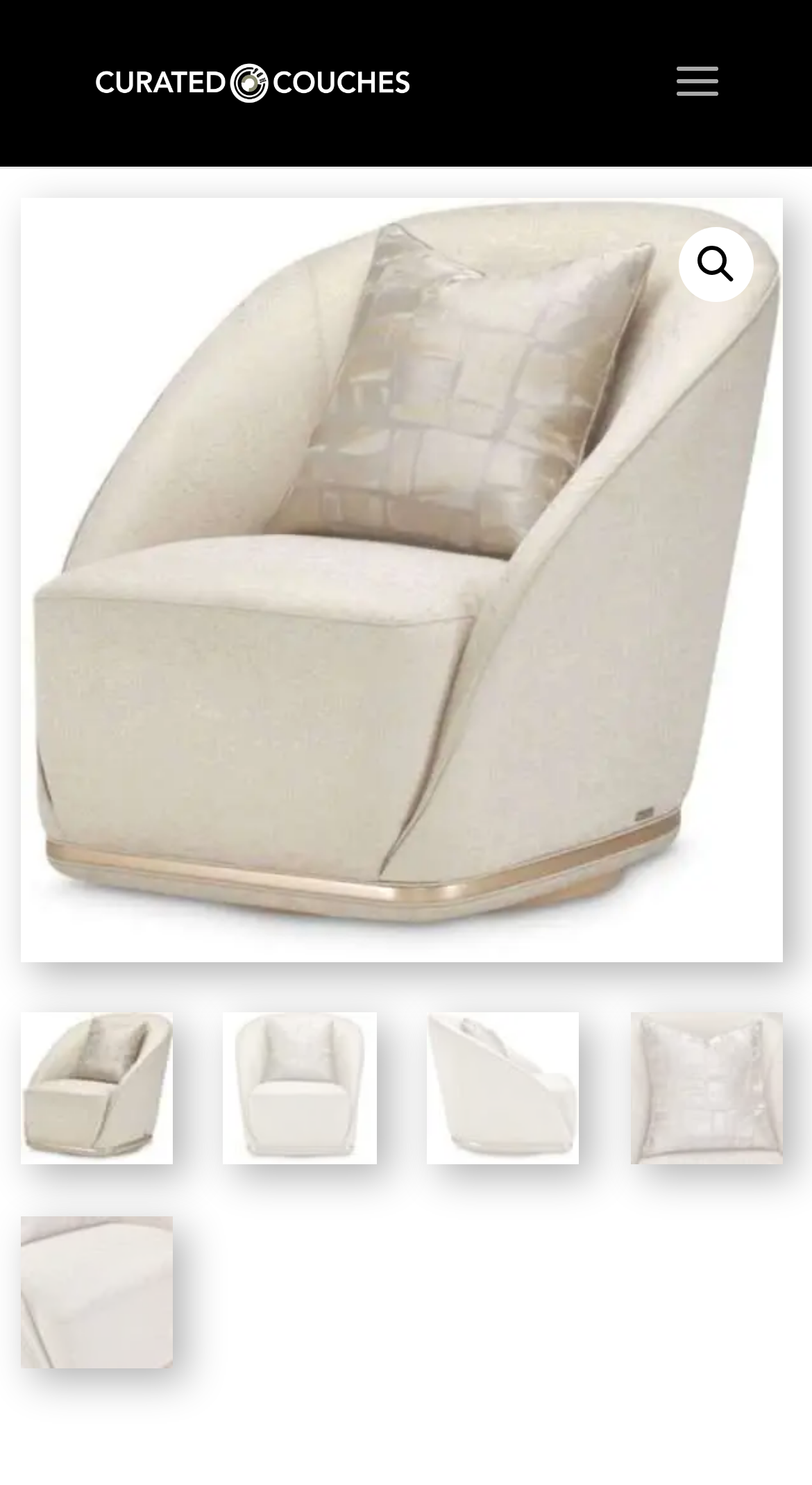Determine the bounding box coordinates of the UI element described by: "alt="Curated Couches"".

[0.11, 0.043, 0.51, 0.067]